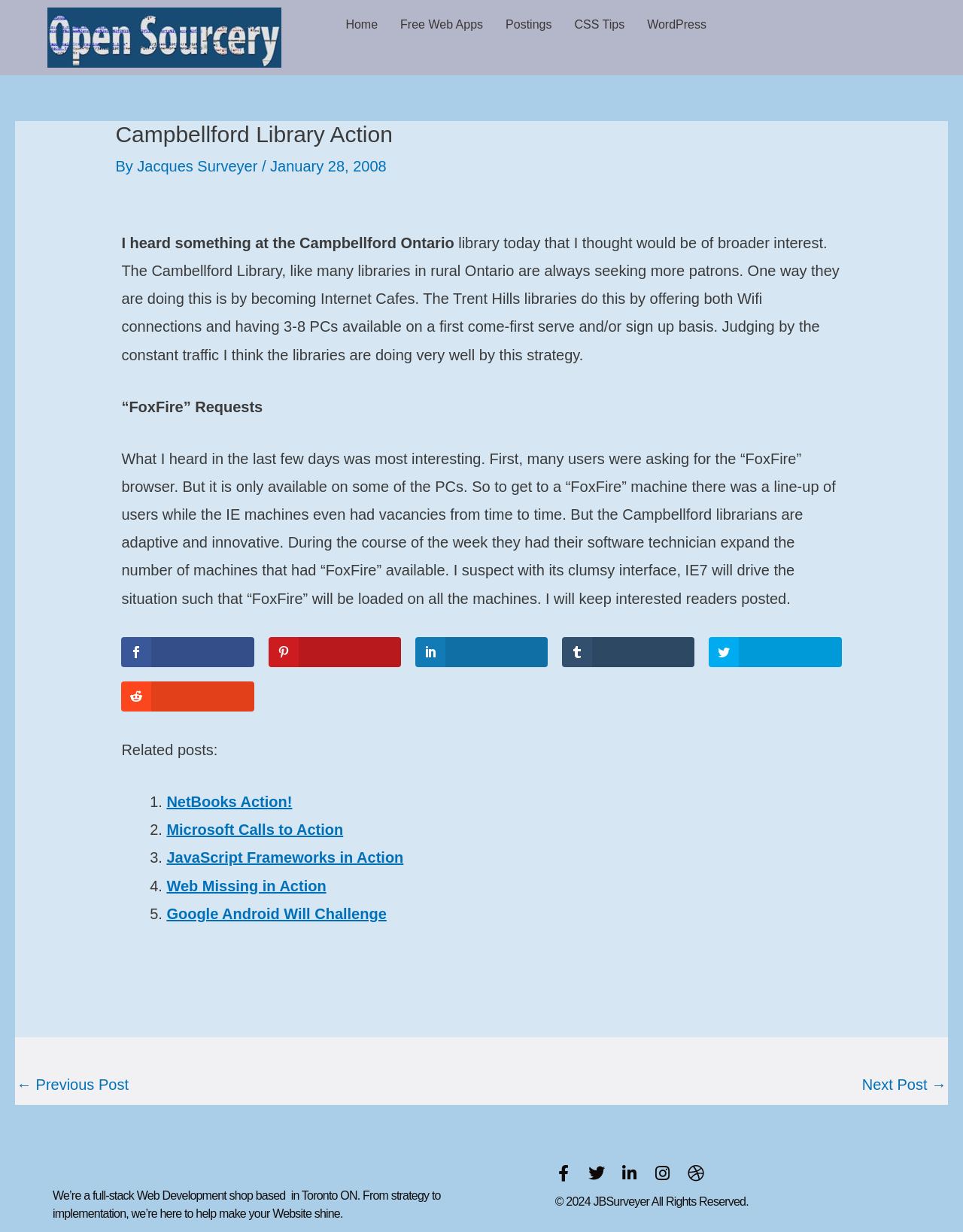How many PCs are available on a first come-first serve and/or sign up basis?
Answer briefly with a single word or phrase based on the image.

3-8